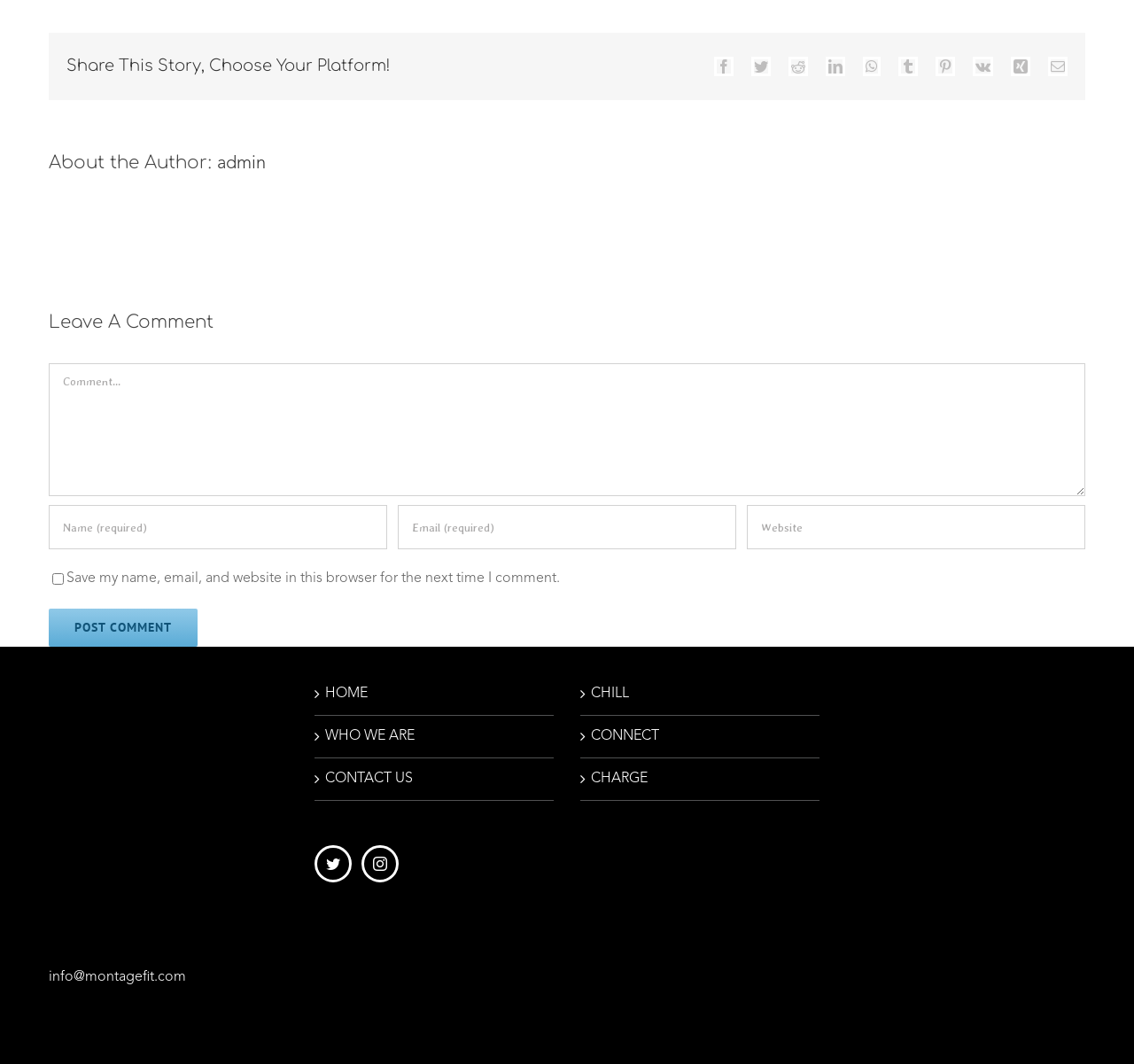Extract the bounding box coordinates for the HTML element that matches this description: "Twitter". The coordinates should be four float numbers between 0 and 1, i.e., [left, top, right, bottom].

[0.662, 0.053, 0.68, 0.072]